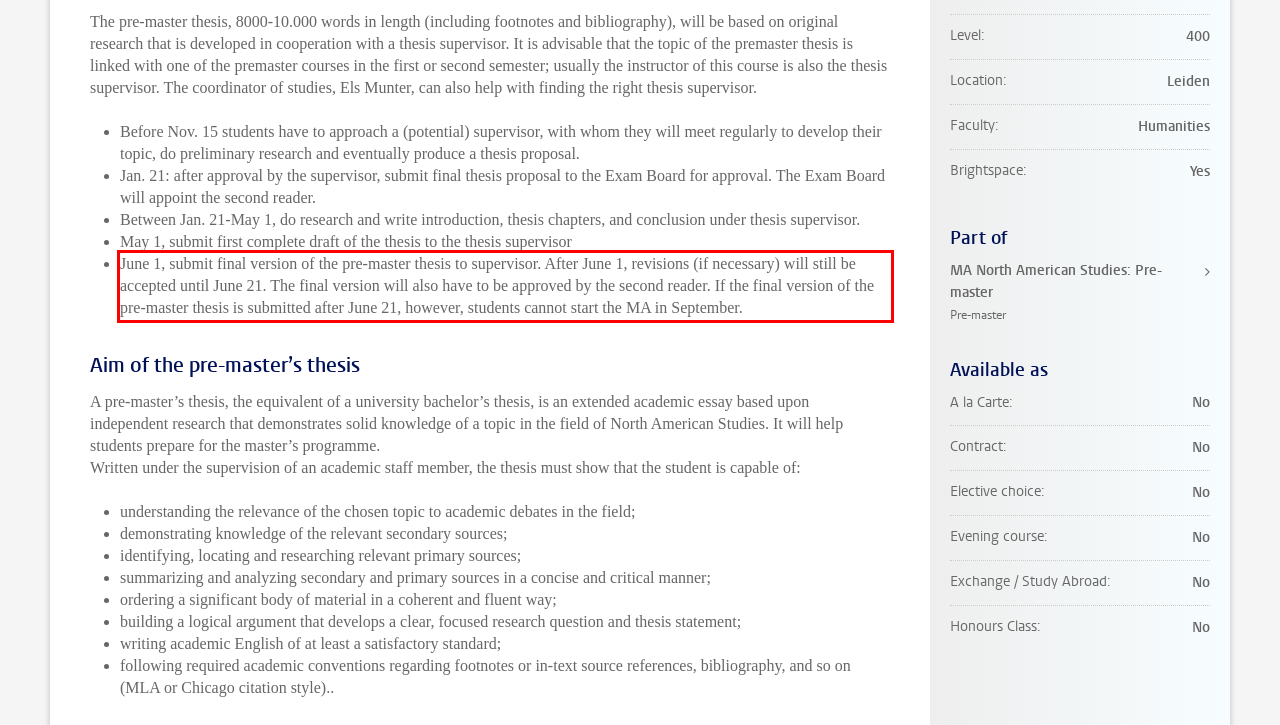Please identify the text within the red rectangular bounding box in the provided webpage screenshot.

June 1, submit final version of the pre-master thesis to supervisor. After June 1, revisions (if necessary) will still be accepted until June 21. The final version will also have to be approved by the second reader. If the final version of the pre-master thesis is submitted after June 21, however, students cannot start the MA in September.